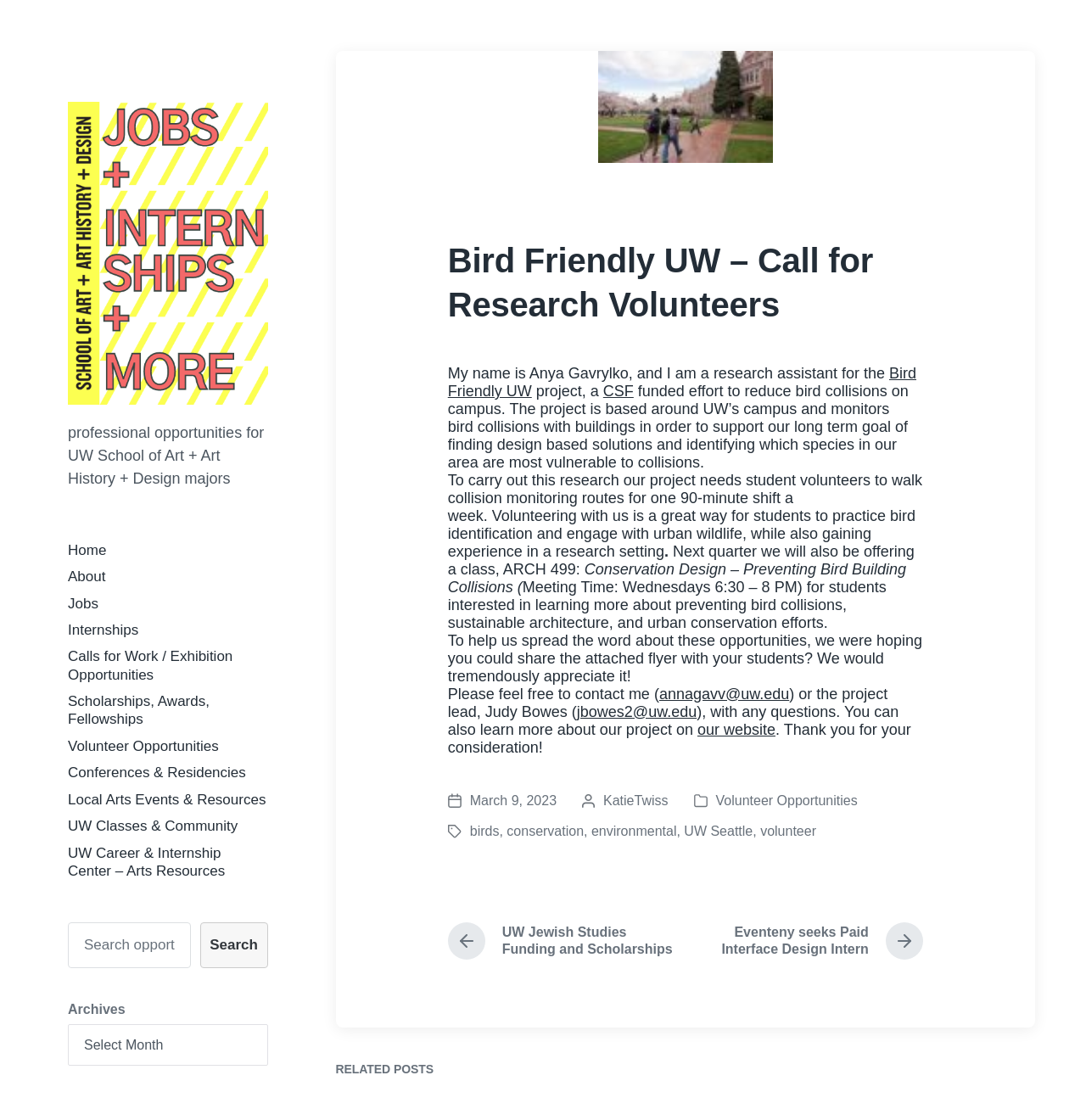Can you pinpoint the bounding box coordinates for the clickable element required for this instruction: "Explore volunteer opportunities"? The coordinates should be four float numbers between 0 and 1, i.e., [left, top, right, bottom].

[0.659, 0.708, 0.79, 0.721]